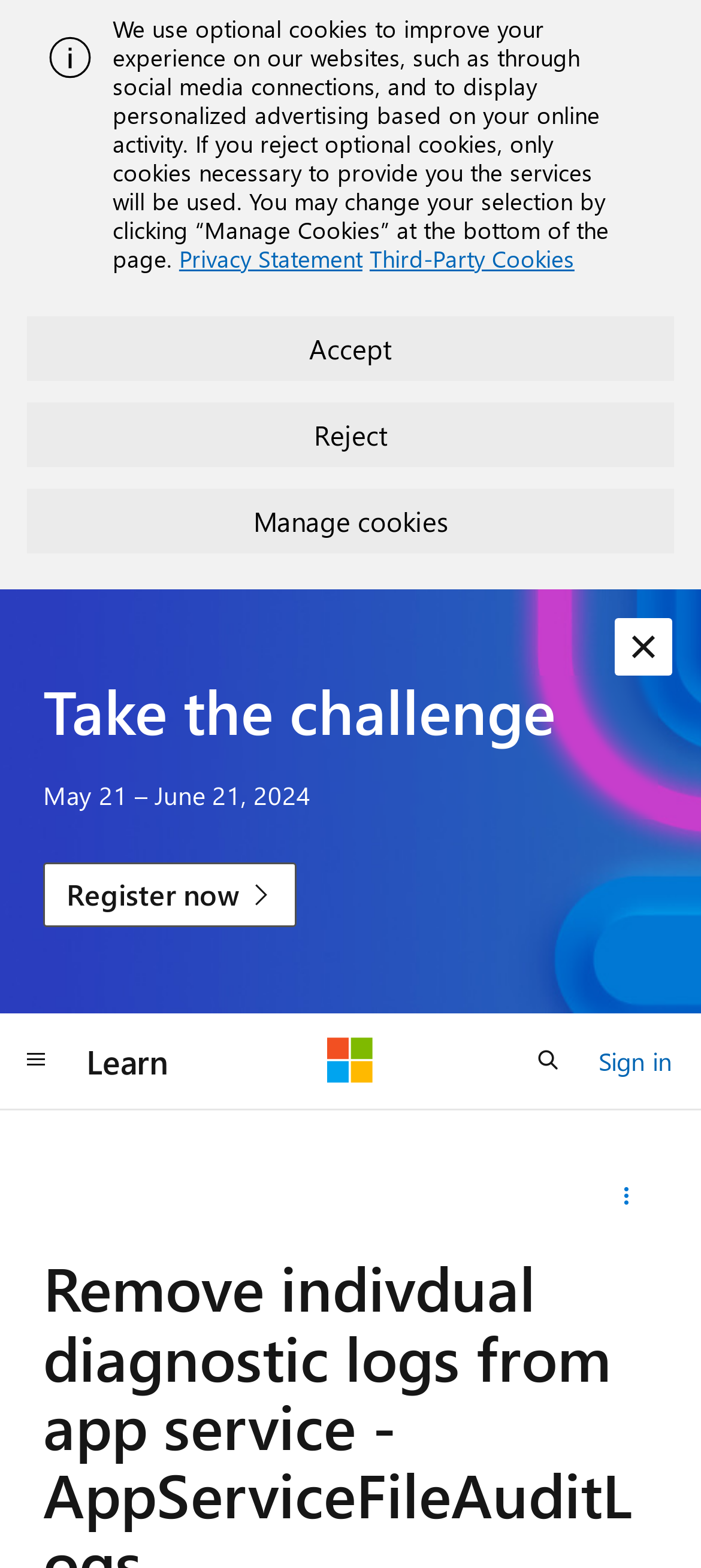What is the challenge mentioned on the webpage?
Carefully examine the image and provide a detailed answer to the question.

The webpage has a section with a heading 'Take the challenge' and a date range 'May 21 – June 21, 2024', which suggests that the challenge is a time-bound event or activity. The presence of a 'Register now' link nearby implies that users can participate in the challenge by registering.